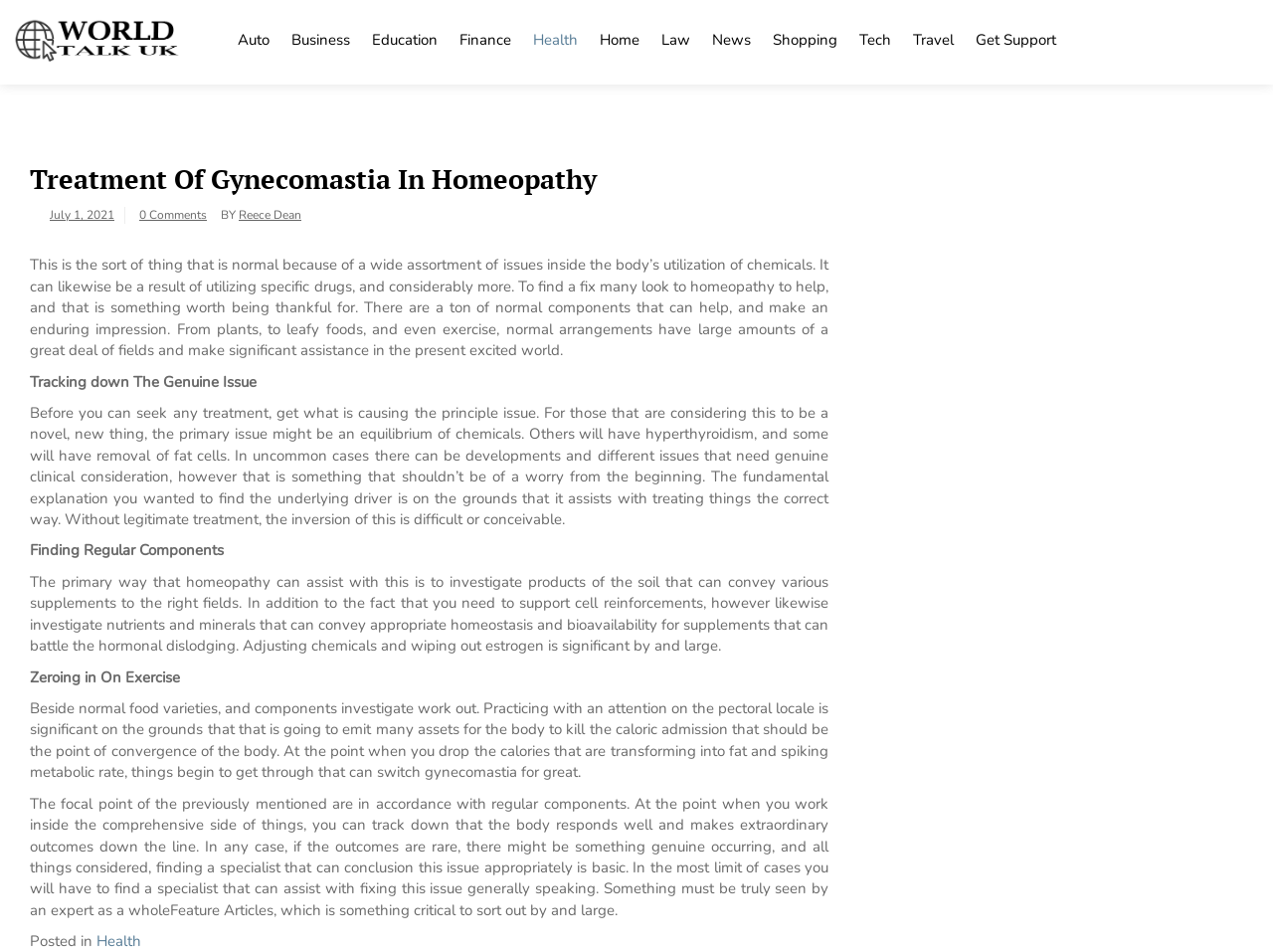Answer the question below using just one word or a short phrase: 
What is the purpose of exercising in treating gynecomastia?

To emit many assets for the body to kill the caloric intake